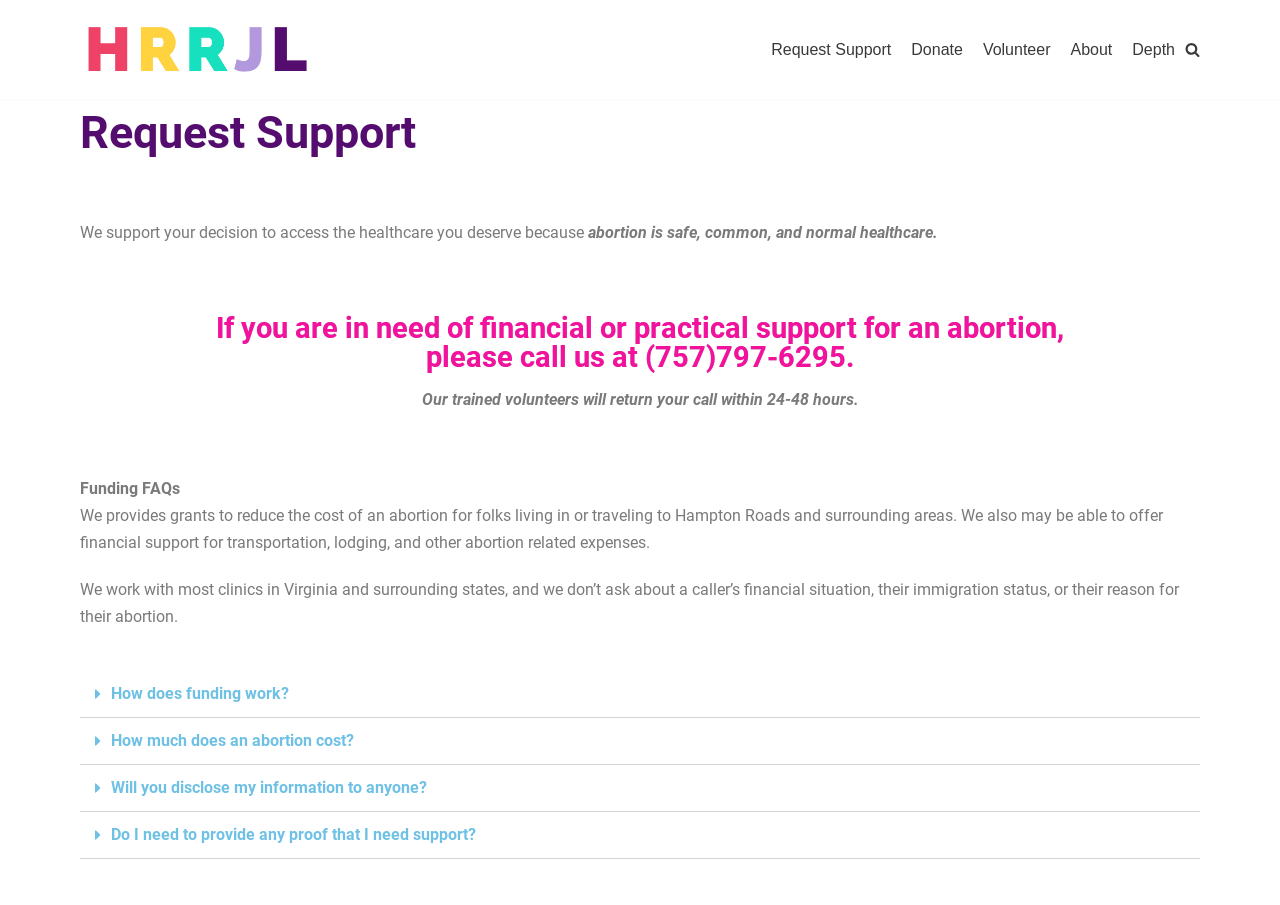Kindly provide the bounding box coordinates of the section you need to click on to fulfill the given instruction: "Click the 'Skip to content' link".

[0.0, 0.0, 0.031, 0.022]